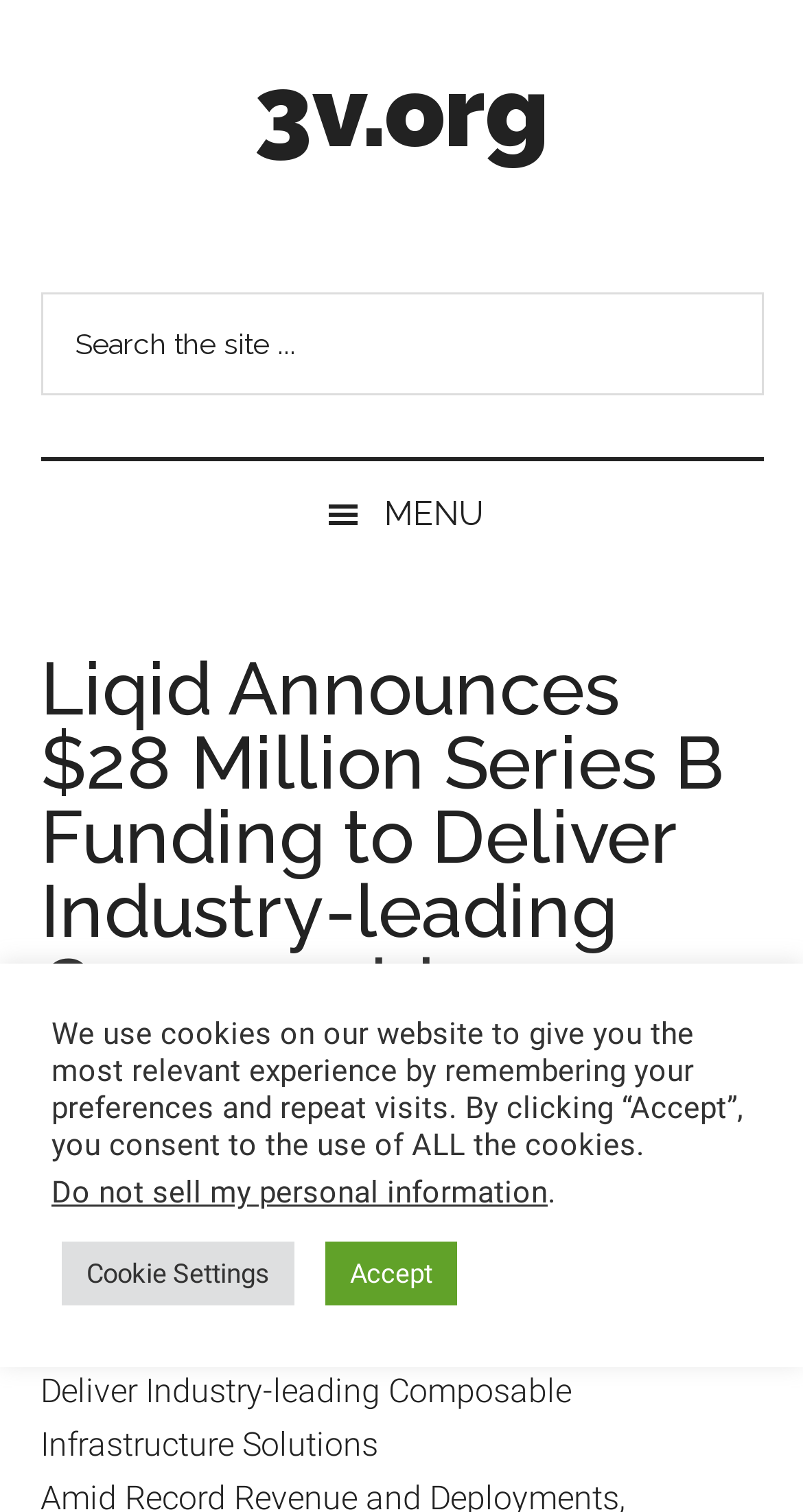Refer to the element description Leave a Comment and identify the corresponding bounding box in the screenshot. Format the coordinates as (top-left x, top-left y, bottom-right x, bottom-right y) with values in the range of 0 to 1.

[0.573, 0.799, 0.86, 0.821]